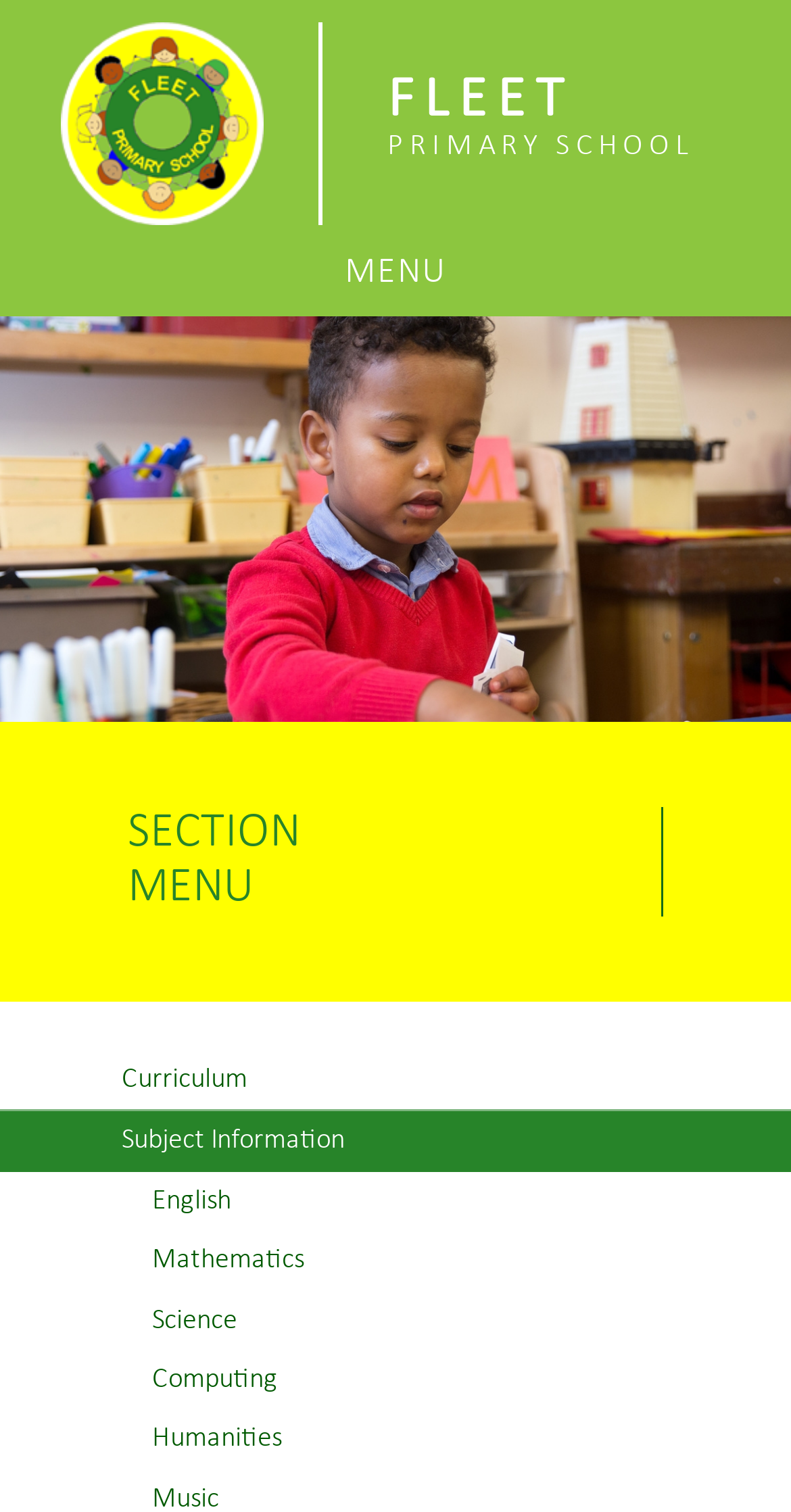What is the section above the links?
Based on the screenshot, give a detailed explanation to answer the question.

The section above the links is labeled as 'MENU', which is a static text element. This section is located above the links to the subjects.